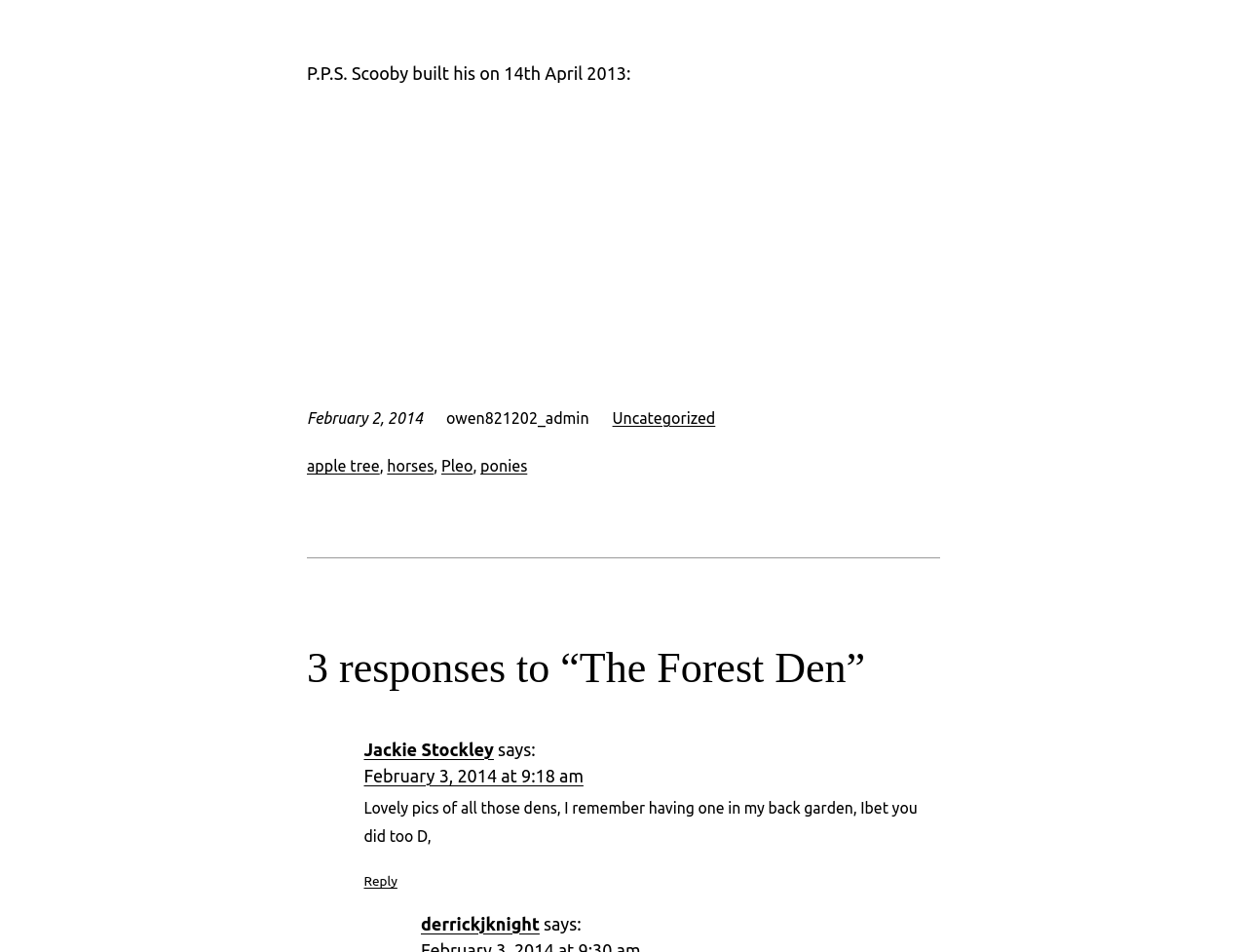Using the provided element description: "derrickjknight", determine the bounding box coordinates of the corresponding UI element in the screenshot.

[0.338, 0.96, 0.433, 0.98]